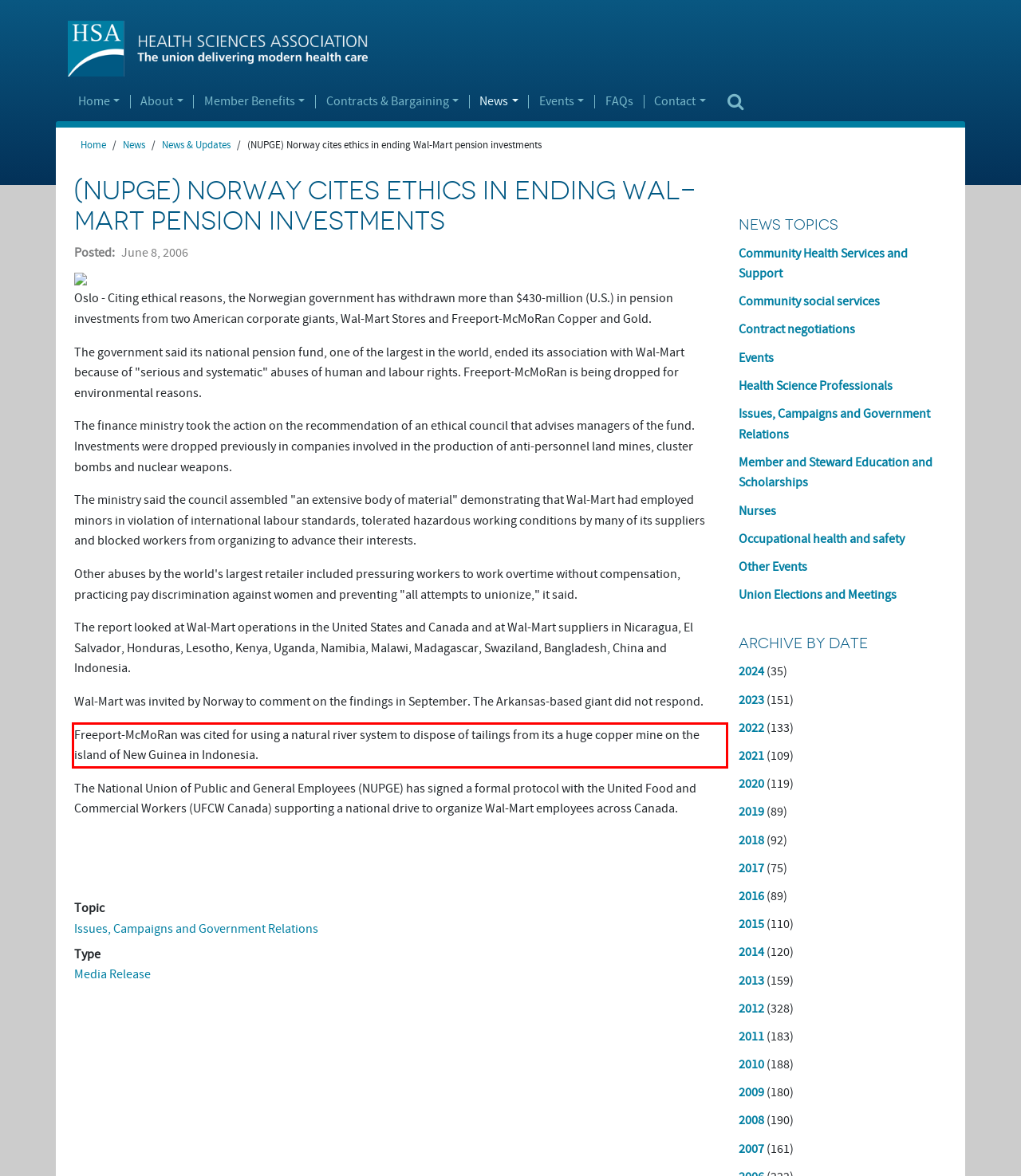Examine the webpage screenshot and use OCR to obtain the text inside the red bounding box.

Freeport-McMoRan was cited for using a natural river system to dispose of tailings from its a huge copper mine on the island of New Guinea in Indonesia.